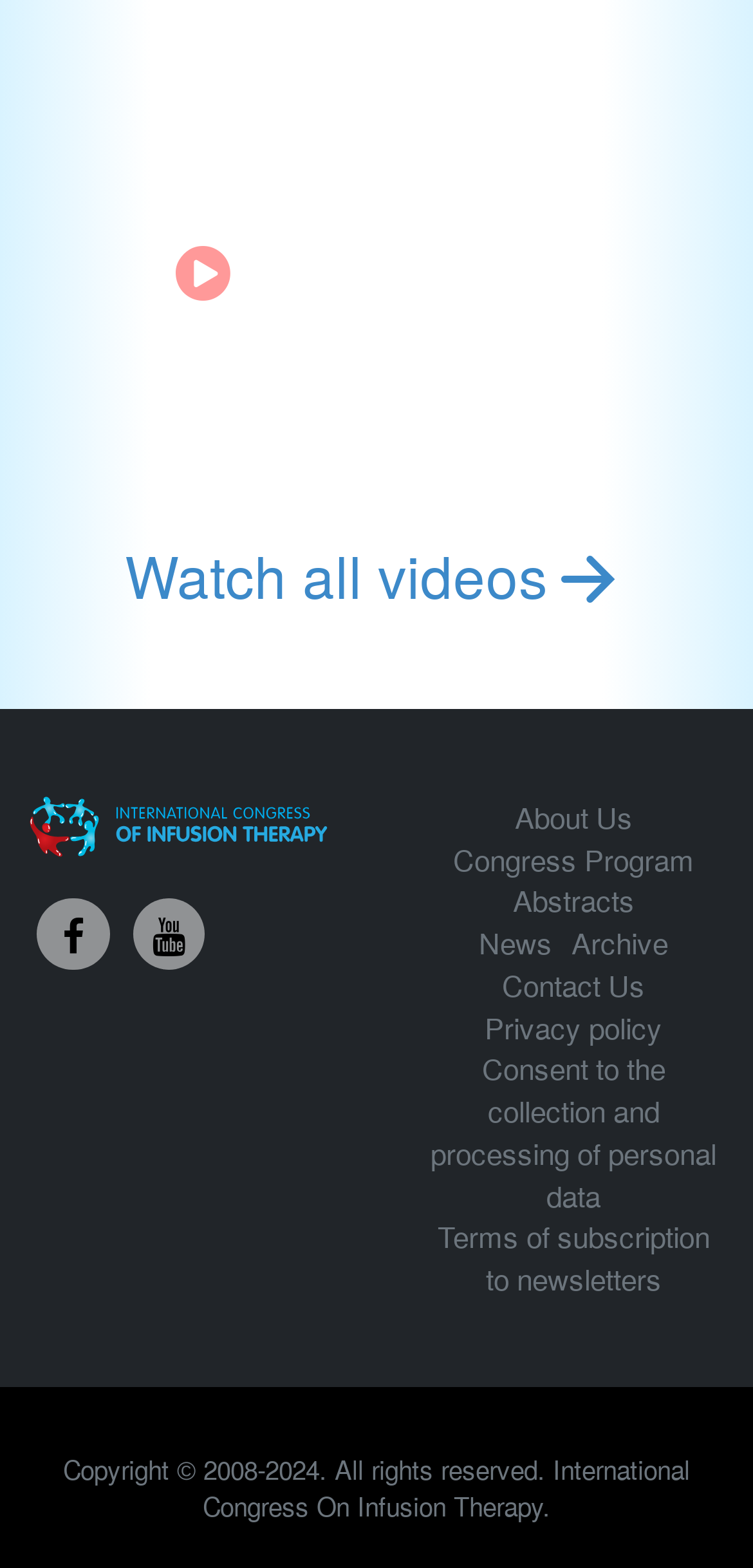Highlight the bounding box coordinates of the element you need to click to perform the following instruction: "Go to About Us."

[0.676, 0.507, 0.847, 0.534]